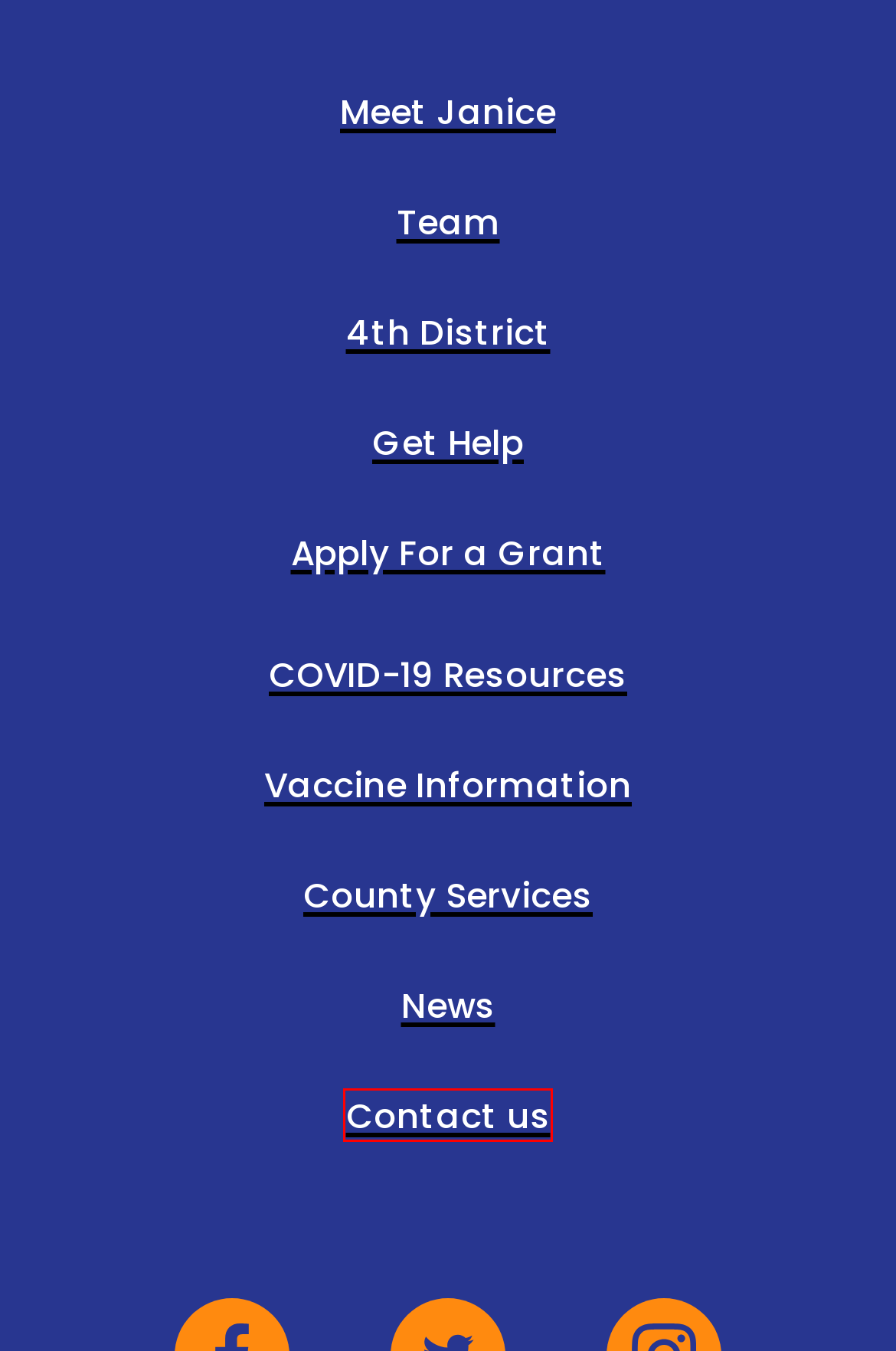With the provided screenshot showing a webpage and a red bounding box, determine which webpage description best fits the new page that appears after clicking the element inside the red box. Here are the options:
A. LA County COVID-19 Vaccine - LA County Department of Public Health
B. Confronting COVID-19: LA County Recovers
C. Contact us – Supervisor Janice Hahn
D. Guide to County Services – COUNTY OF LOS ANGELES
E. Team – Supervisor Janice Hahn
F. 4th District – Supervisor Janice Hahn
G. Meet Janice – Supervisor Janice Hahn
H. Get Help – Supervisor Janice Hahn

C